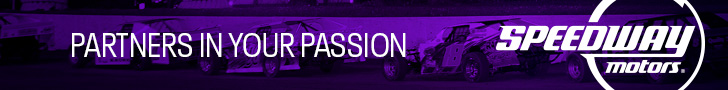Respond to the following question using a concise word or phrase: 
What type of vehicles are shown in the foreground?

Racing cars